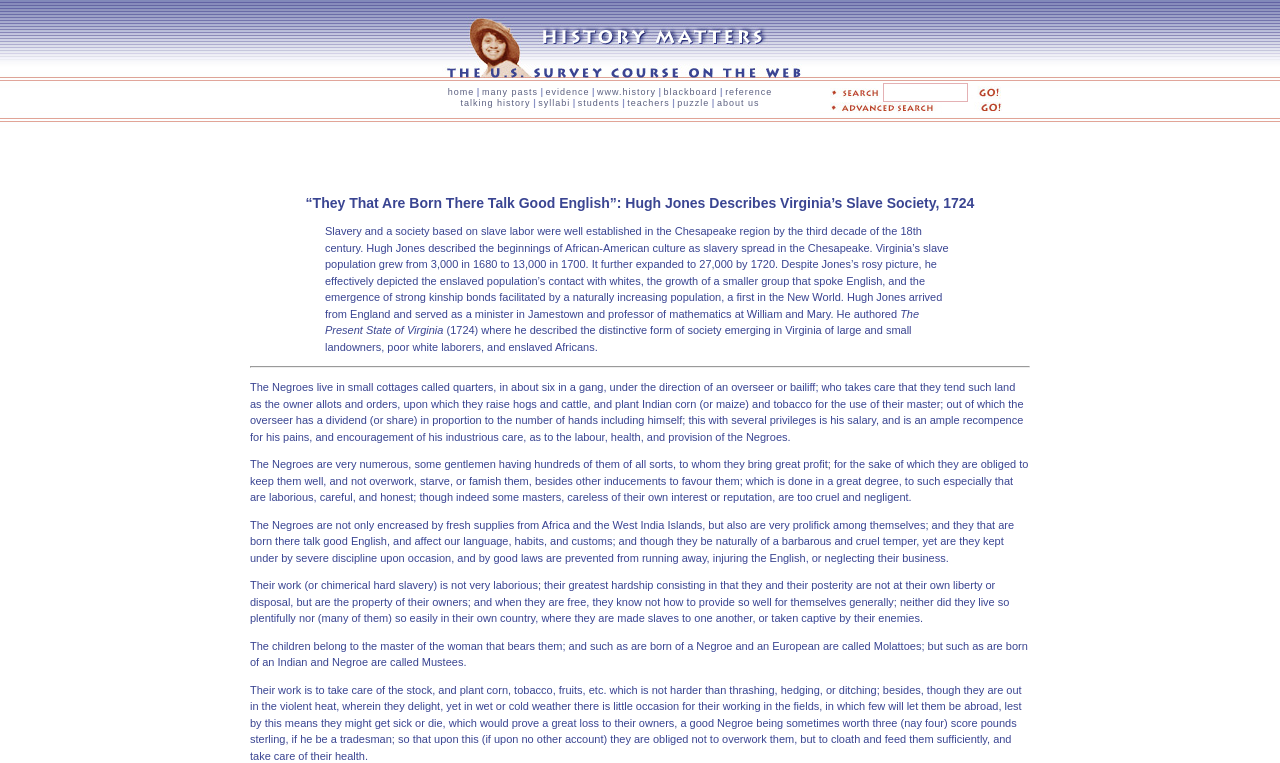Locate the bounding box of the user interface element based on this description: "talking history".

[0.36, 0.129, 0.415, 0.142]